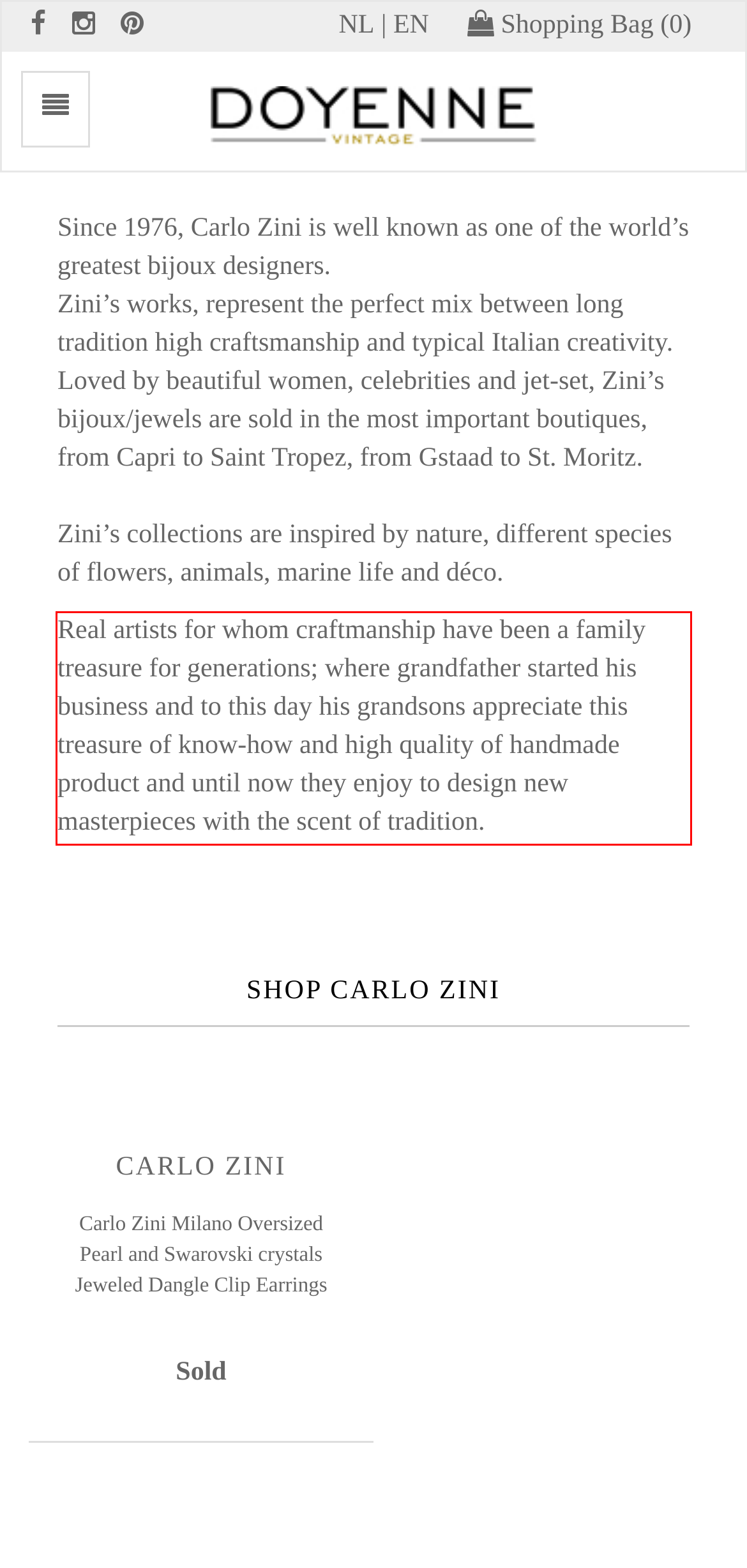Analyze the red bounding box in the provided webpage screenshot and generate the text content contained within.

Real artists for whom craftmanship have been a family treasure for generations; where grandfather started his business and to this day his grandsons appreciate this treasure of know-how and high quality of handmade product and until now they enjoy to design new masterpieces with the scent of tradition.